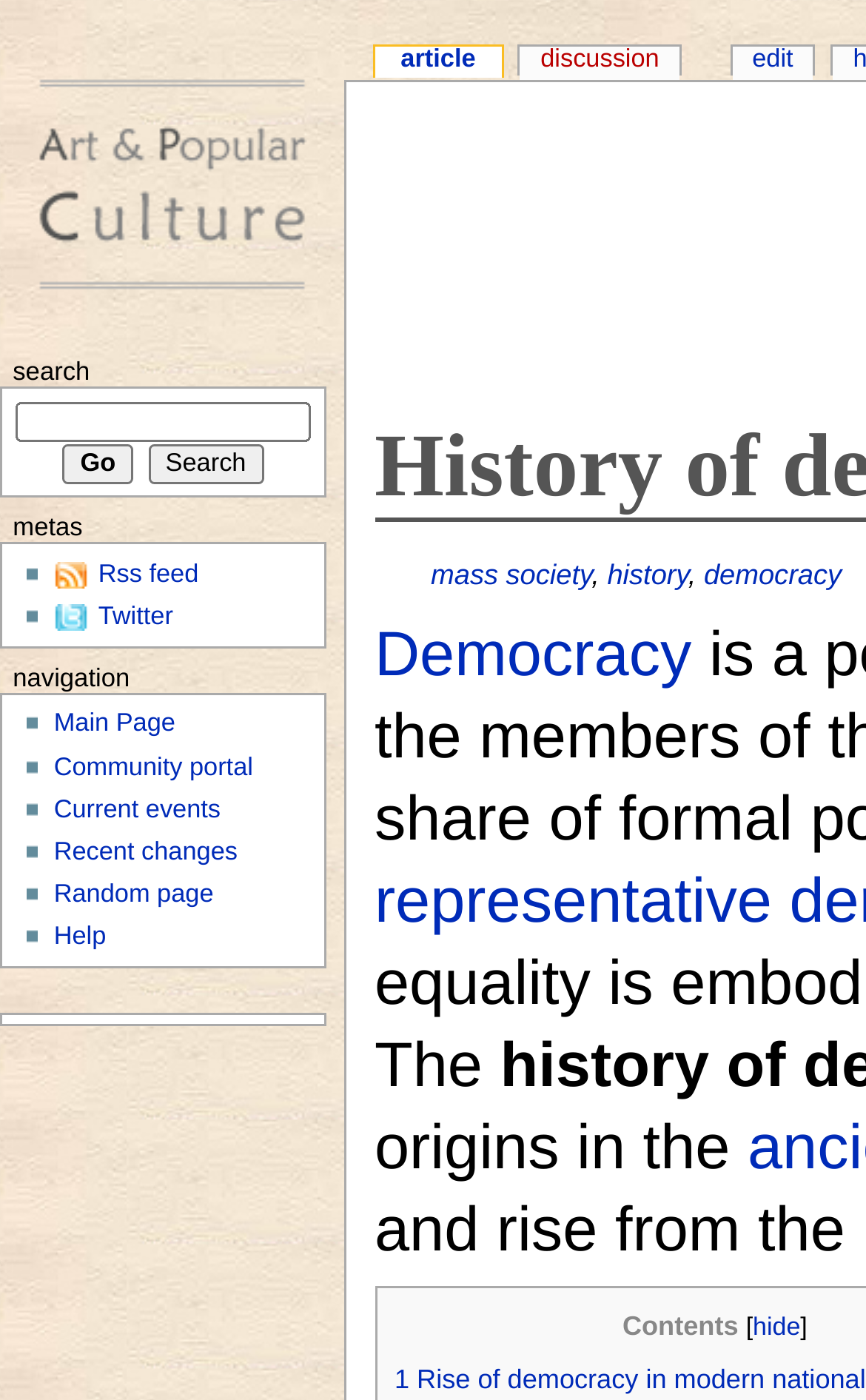Answer briefly with one word or phrase:
What is the shortcut key for the 'edit' link?

Alt+e